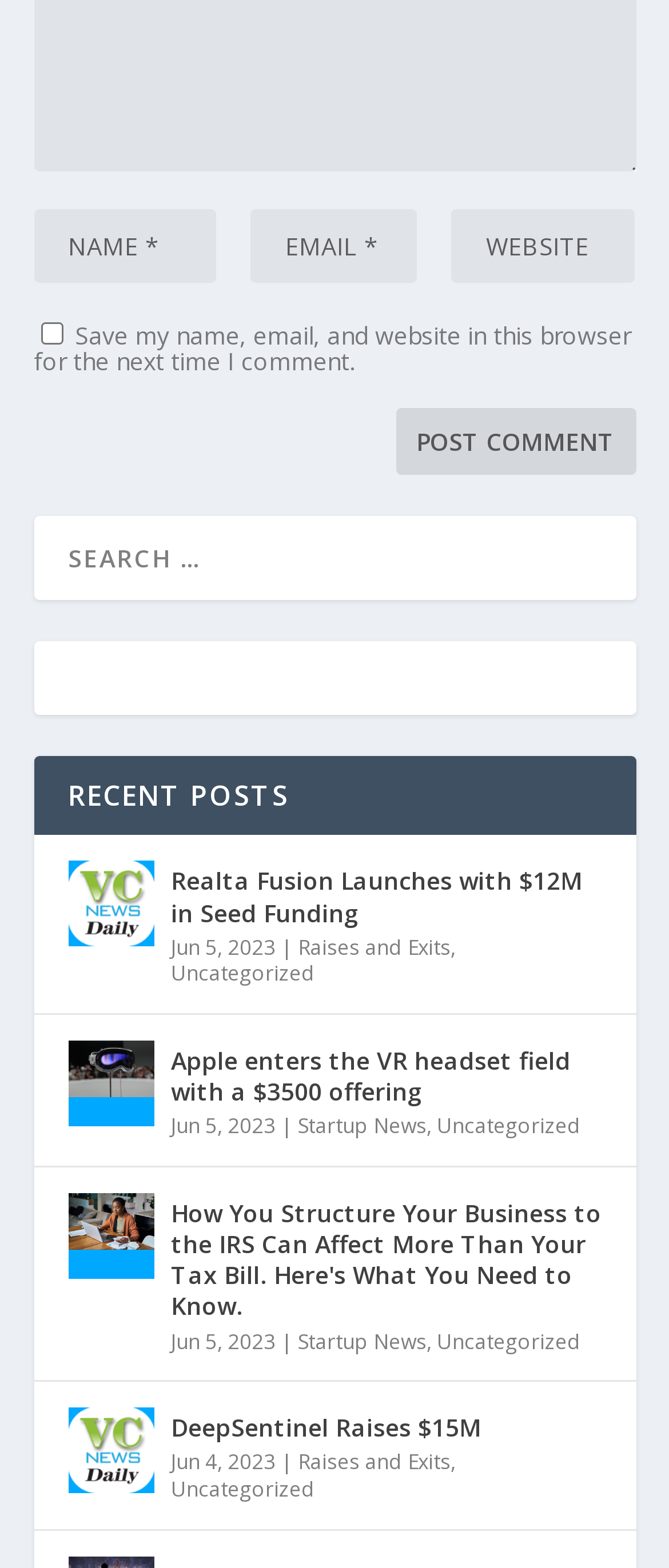Kindly provide the bounding box coordinates of the section you need to click on to fulfill the given instruction: "Read 'Realta Fusion Launches with $12M in Seed Funding'".

[0.101, 0.549, 0.229, 0.604]